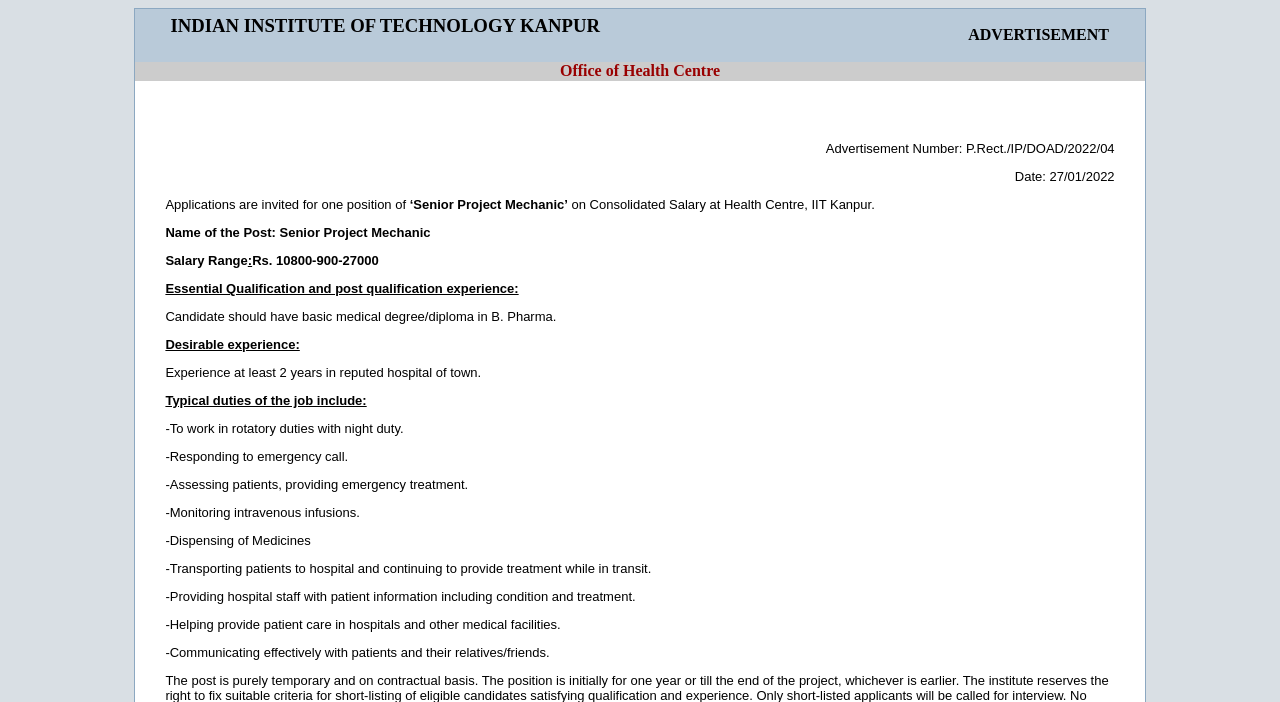What is the purpose of the webpage?
Please answer the question with a single word or phrase, referencing the image.

Advertisement